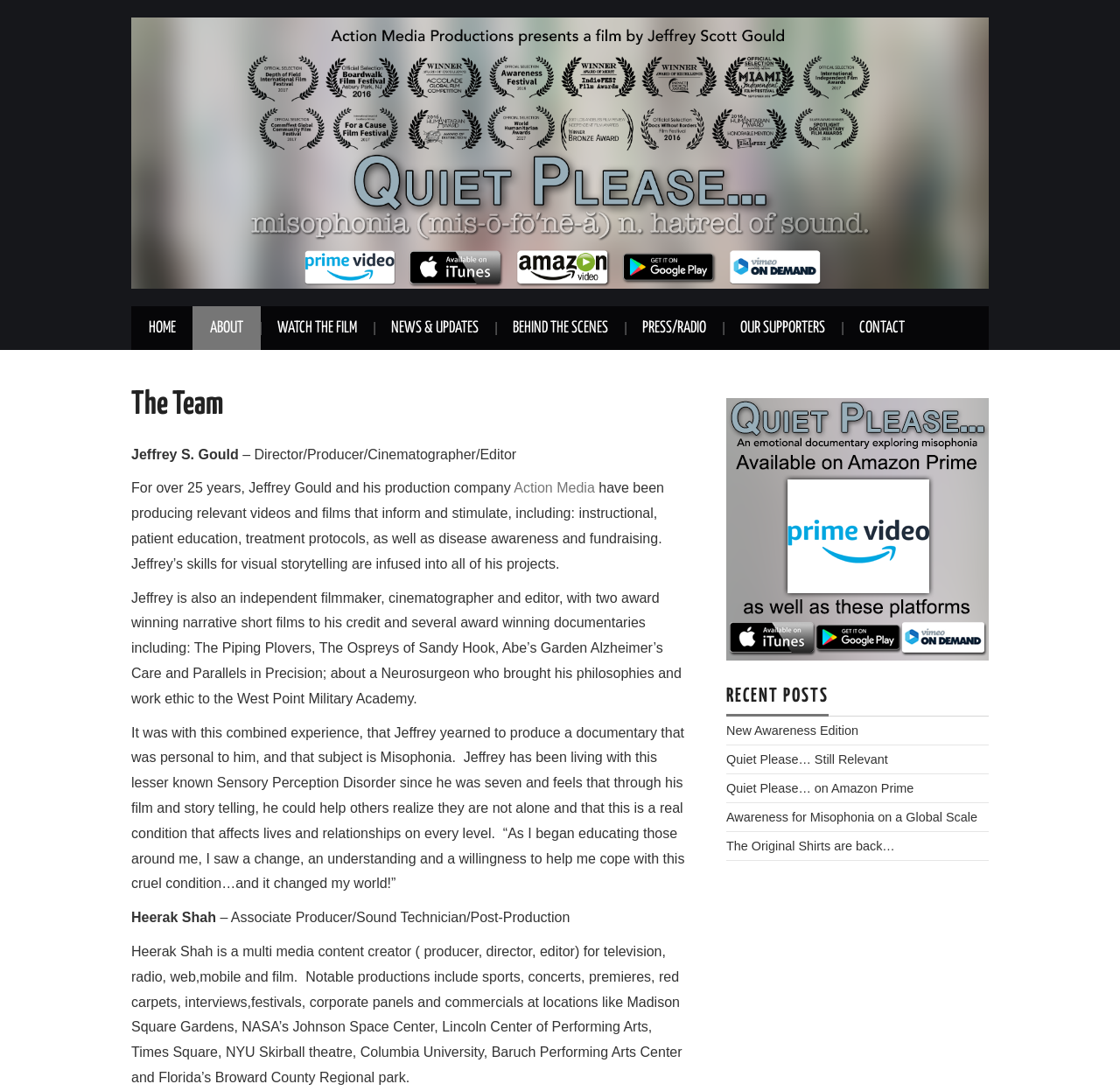Respond with a single word or short phrase to the following question: 
What is Heerak Shah's role in the production?

Associate Producer/Sound Technician/Post-Production